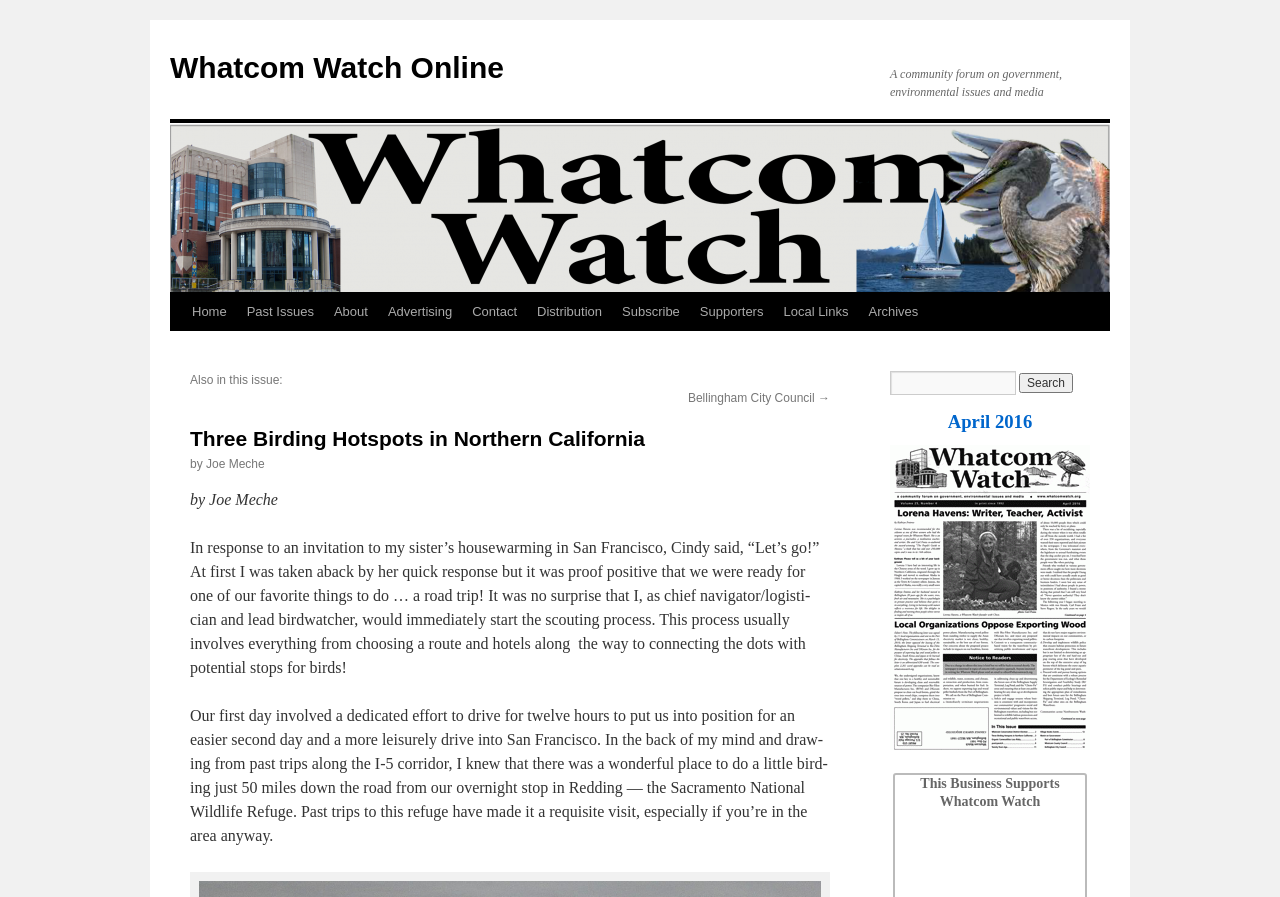Locate the bounding box coordinates of the area you need to click to fulfill this instruction: 'Read about Three Birding Hotspots in Northern California'. The coordinates must be in the form of four float numbers ranging from 0 to 1: [left, top, right, bottom].

[0.148, 0.474, 0.648, 0.504]